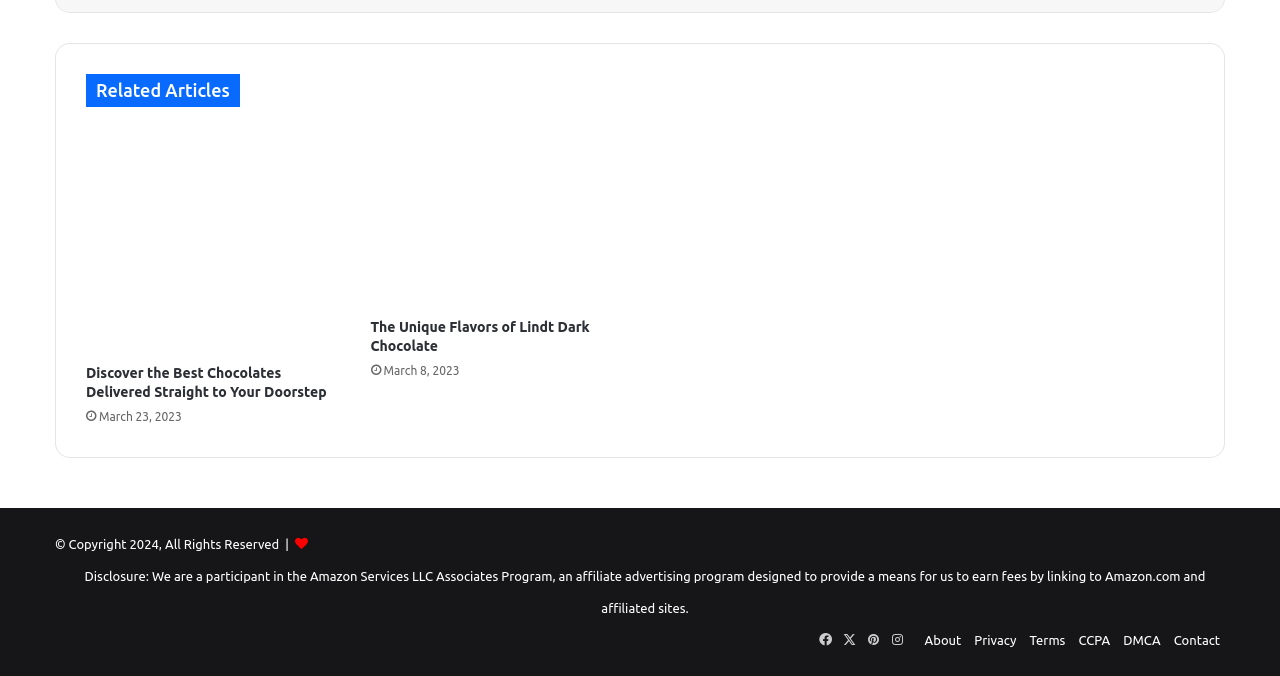Give a succinct answer to this question in a single word or phrase: 
Is there a copyright notice on the page?

Yes